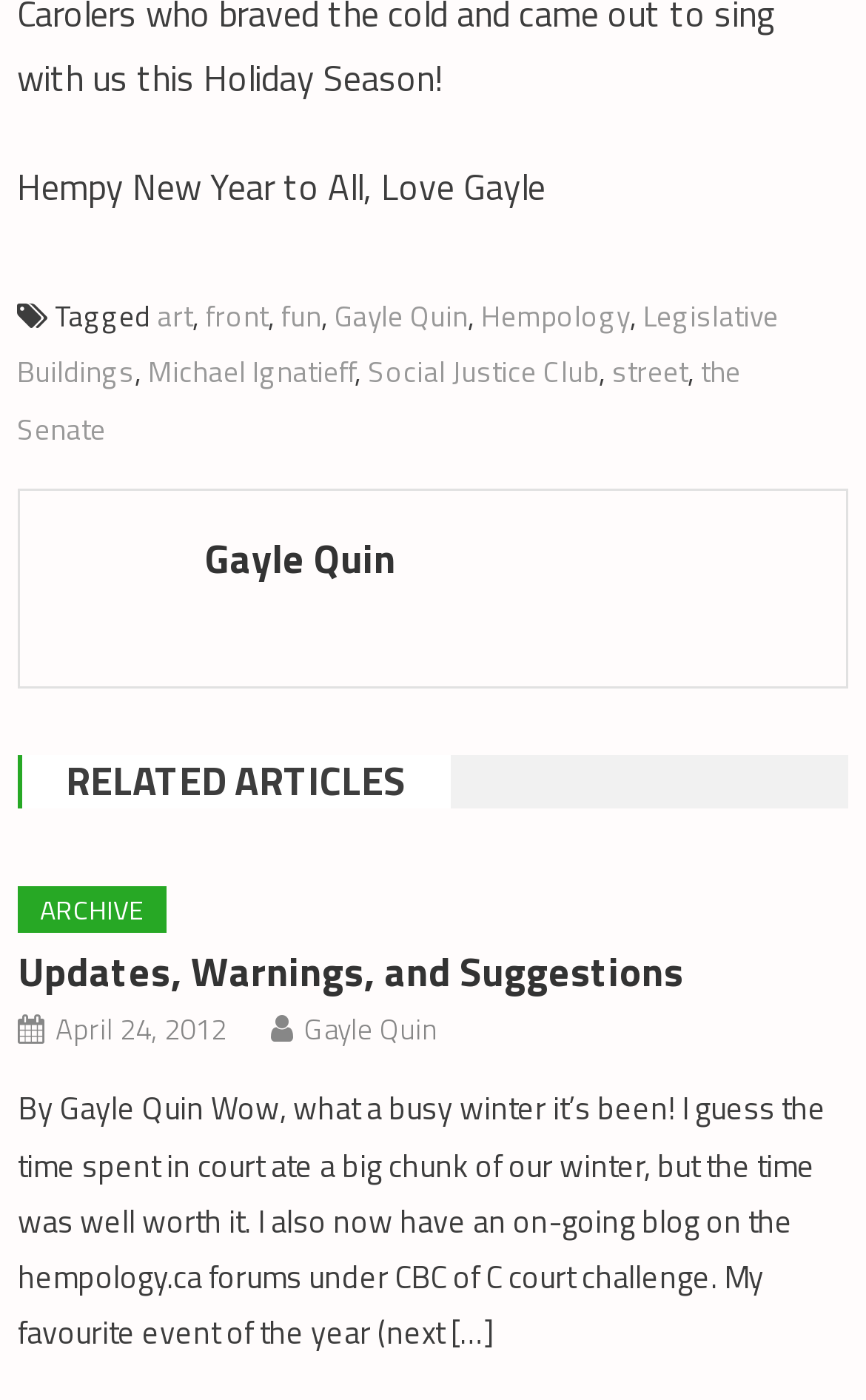Answer this question using a single word or a brief phrase:
Are there any related articles mentioned?

Yes